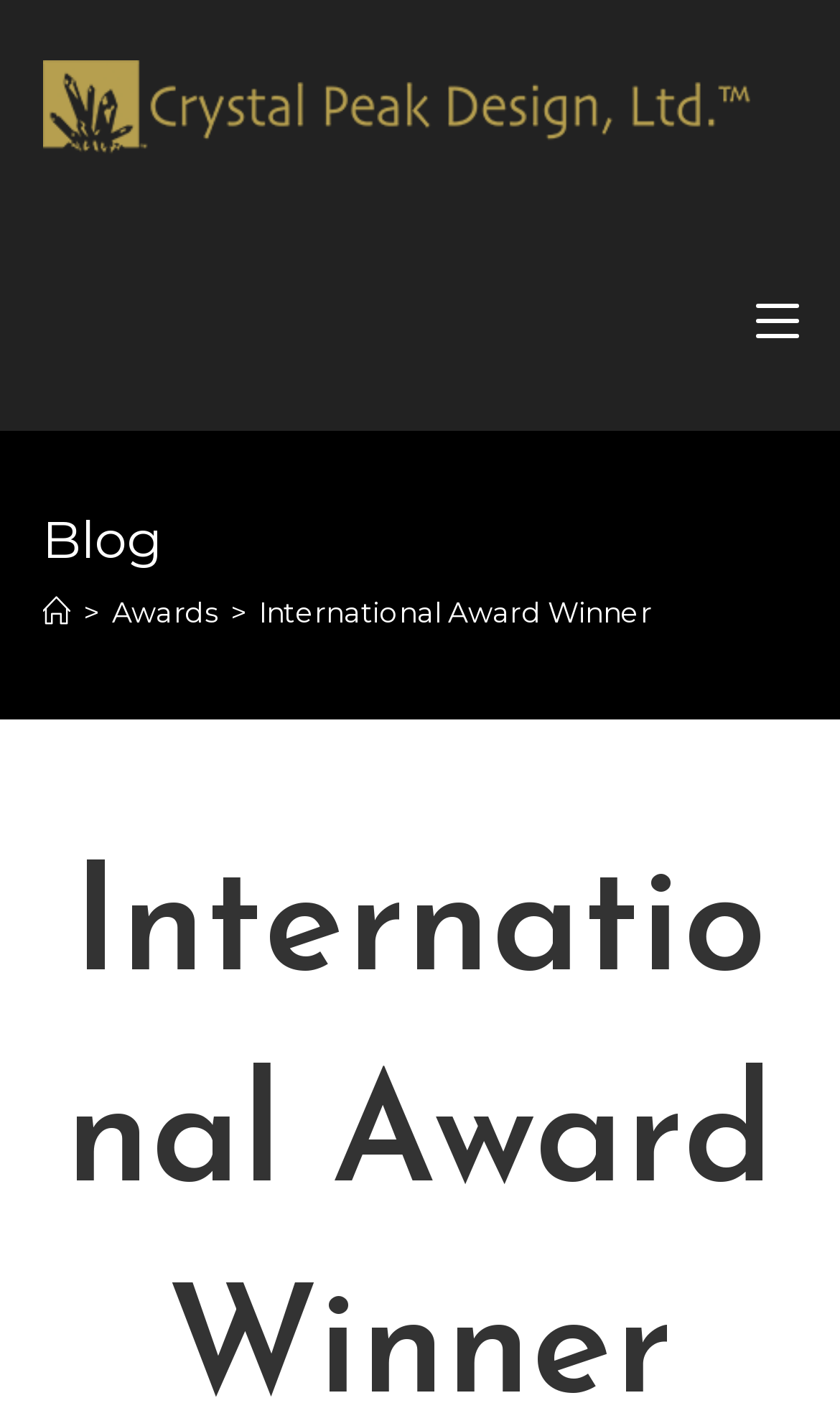How many links are in the breadcrumb navigation?
Based on the visual content, answer with a single word or a brief phrase.

3